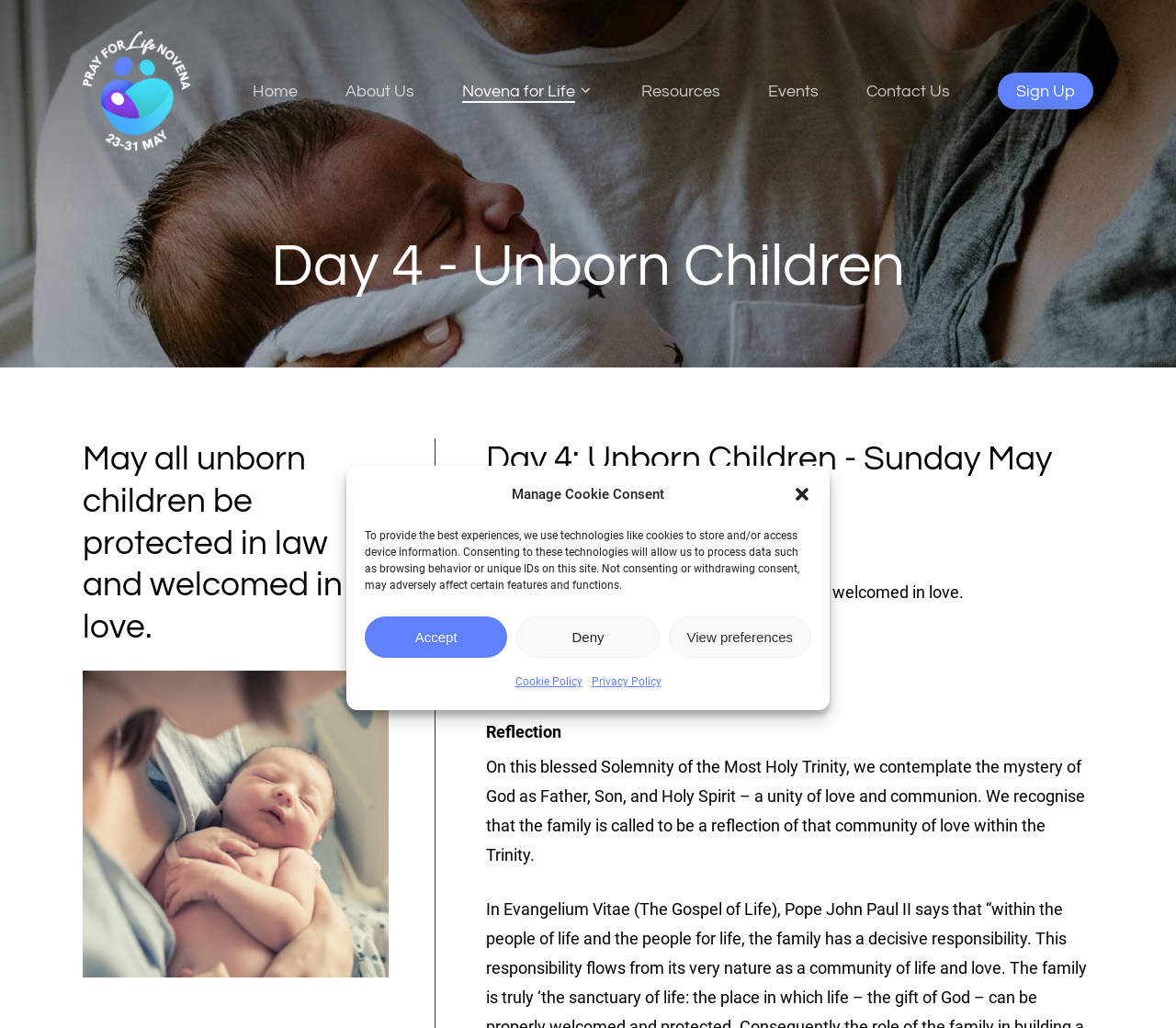What is the significance of the date mentioned?
Please answer the question with a single word or phrase, referencing the image.

Trinity Sunday